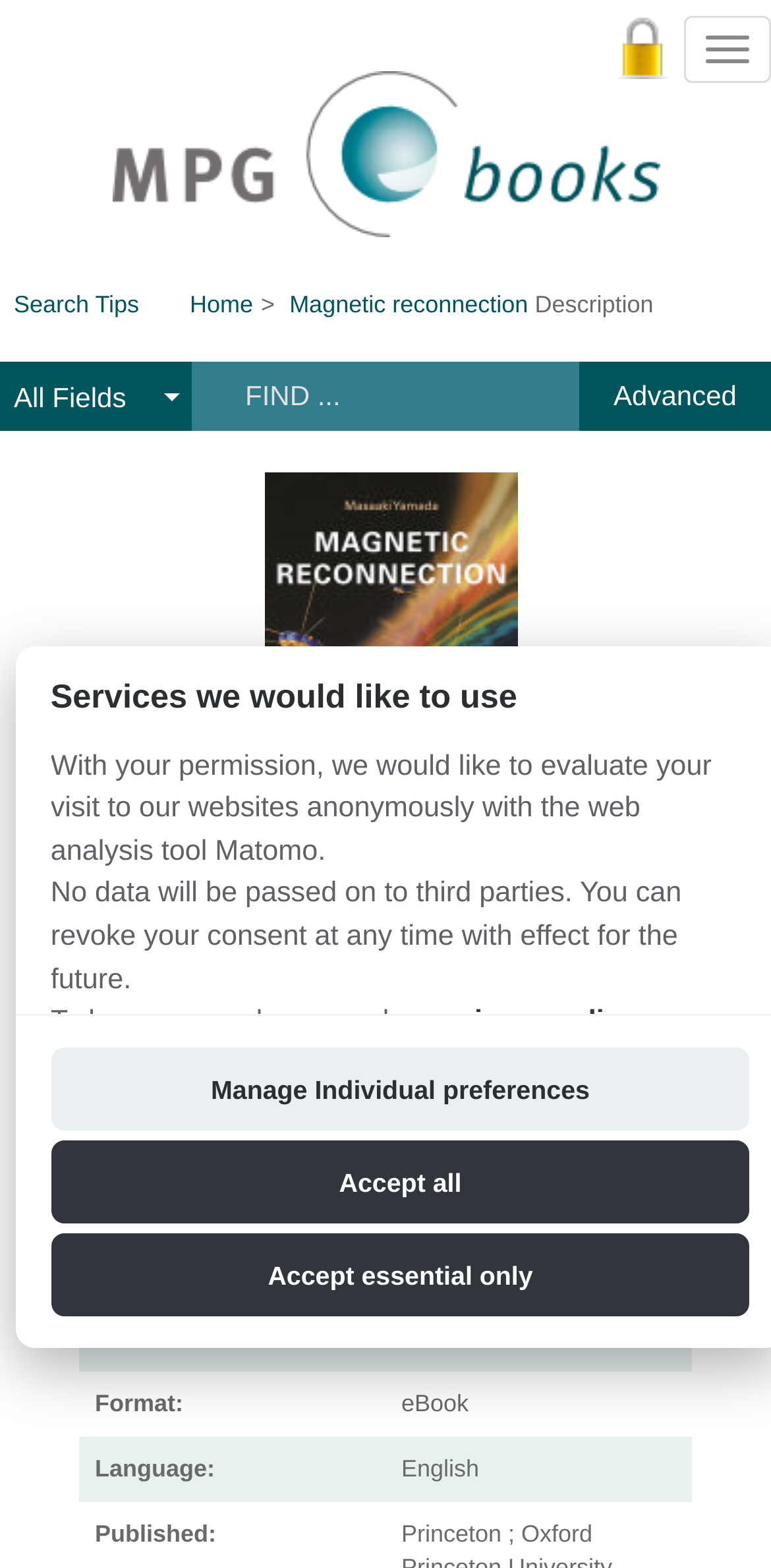Who is the main author of this book?
Based on the screenshot, provide a one-word or short-phrase response.

Yamada, Masaaki